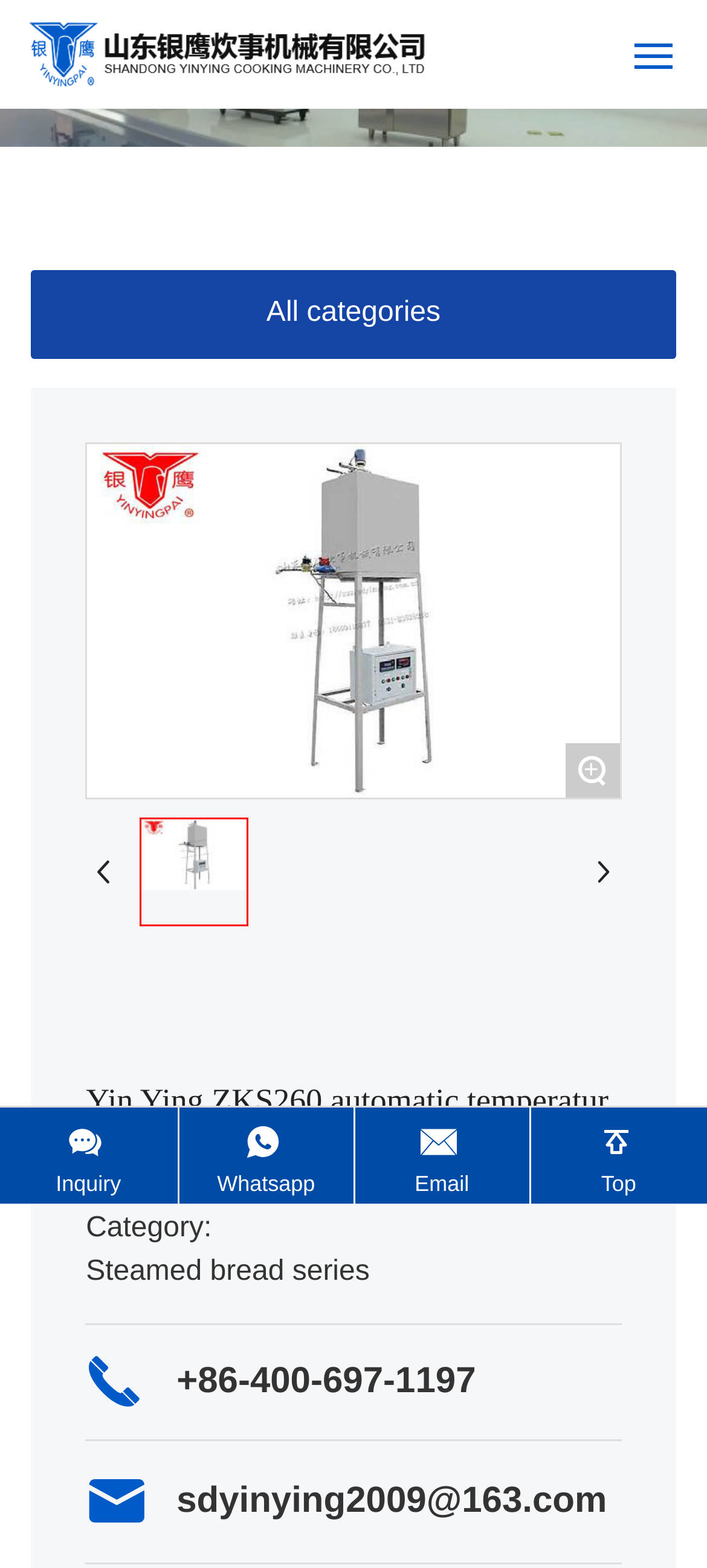Please provide the bounding box coordinates for the element that needs to be clicked to perform the instruction: "Click on 'Fashion T-Shirts'". The coordinates must consist of four float numbers between 0 and 1, formatted as [left, top, right, bottom].

None